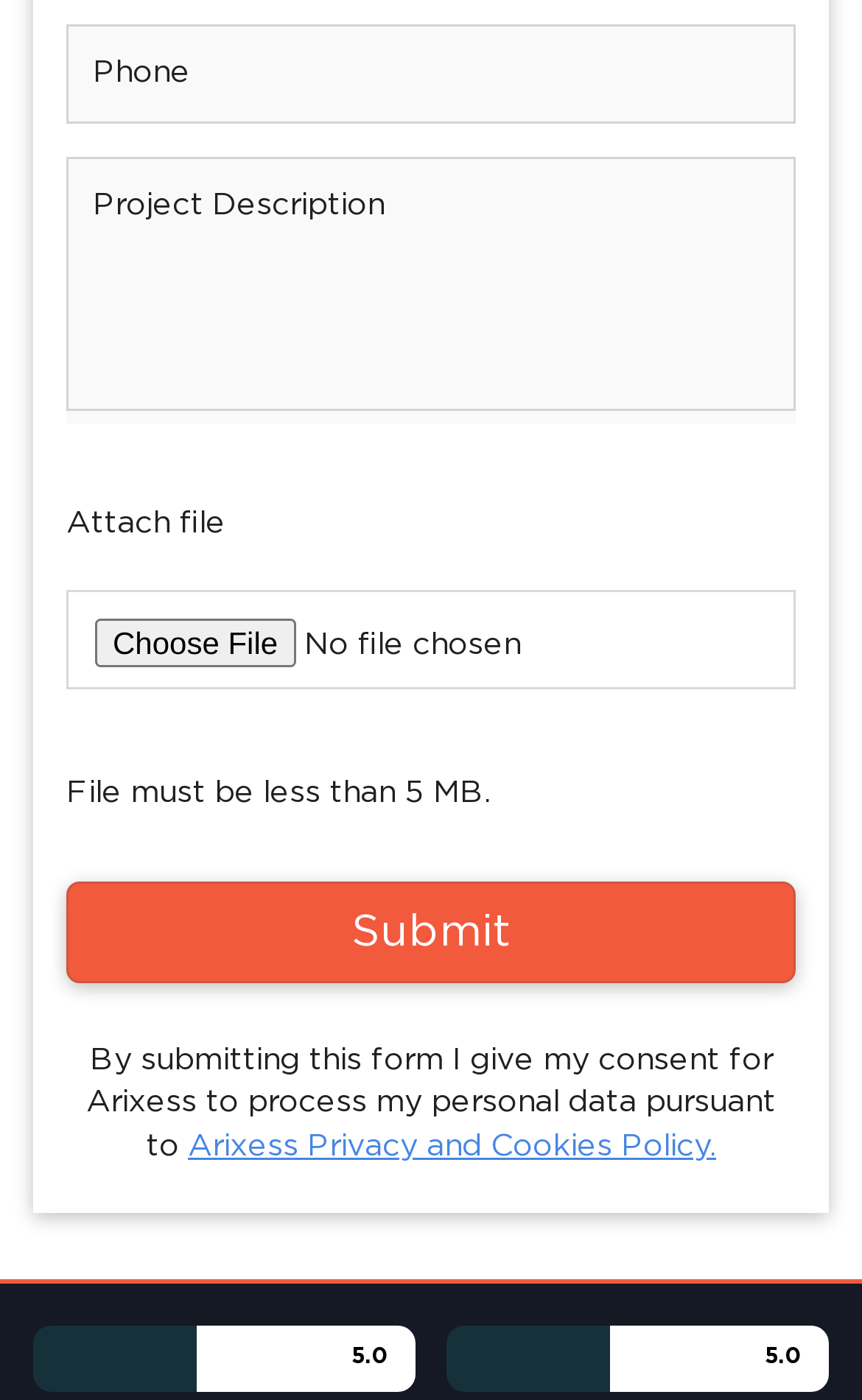Give the bounding box coordinates for the element described as: "Arixess Privacy and Cookies Policy.".

[0.218, 0.809, 0.831, 0.828]